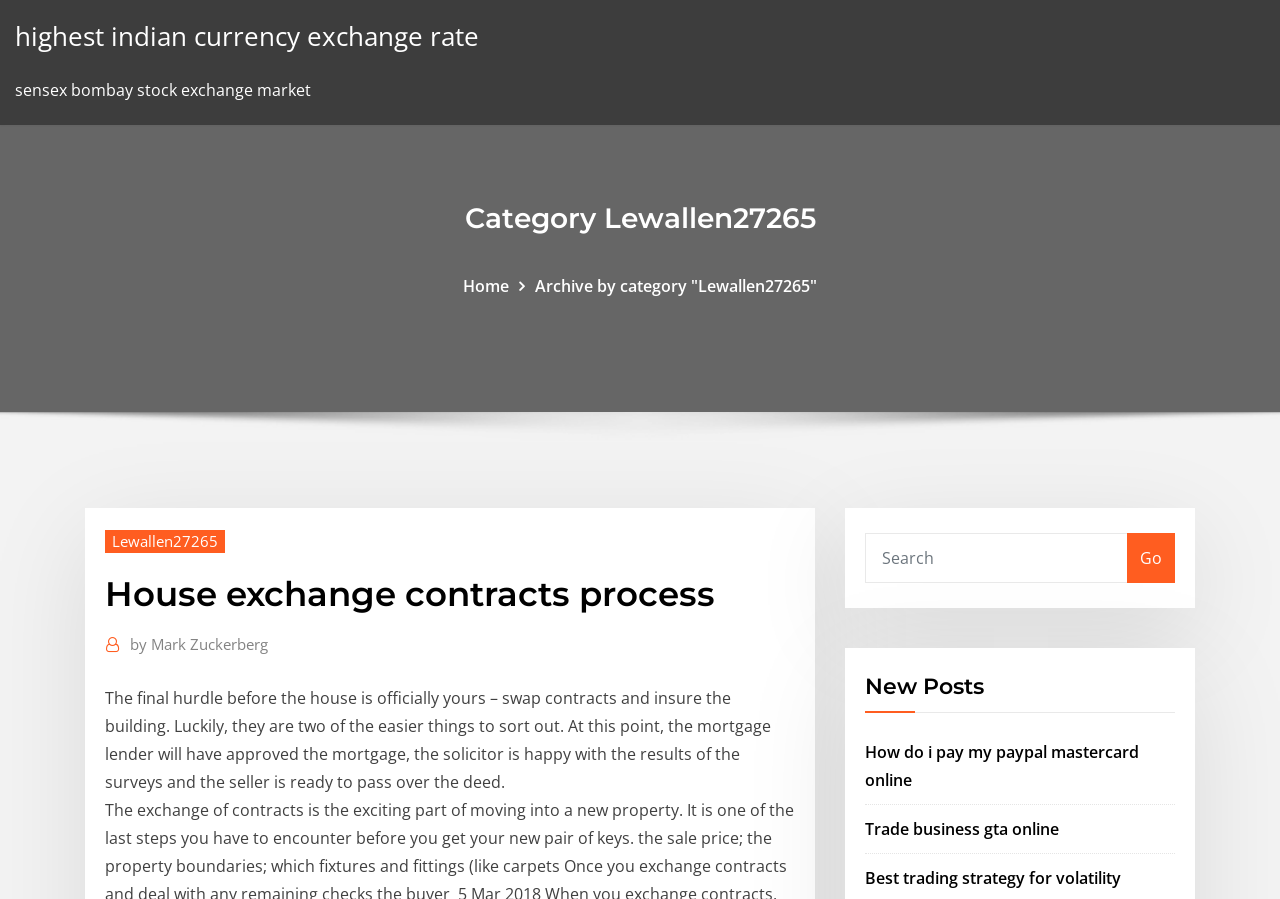Determine the bounding box coordinates for the UI element with the following description: "by Mark Zuckerberg". The coordinates should be four float numbers between 0 and 1, represented as [left, top, right, bottom].

[0.102, 0.702, 0.209, 0.731]